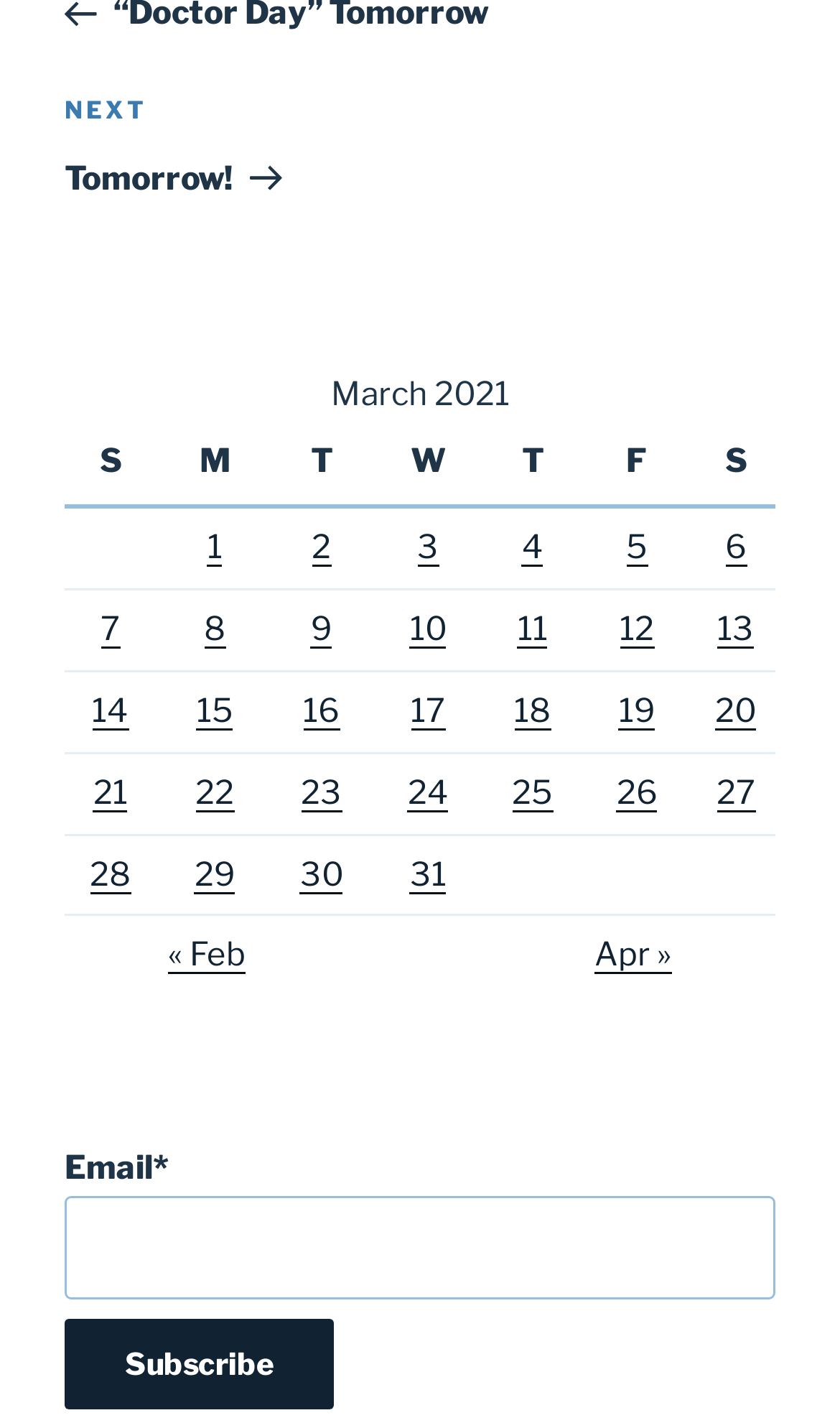Specify the bounding box coordinates of the element's region that should be clicked to achieve the following instruction: "Check posts published on March 20, 2021". The bounding box coordinates consist of four float numbers between 0 and 1, in the format [left, top, right, bottom].

[0.851, 0.486, 0.9, 0.513]